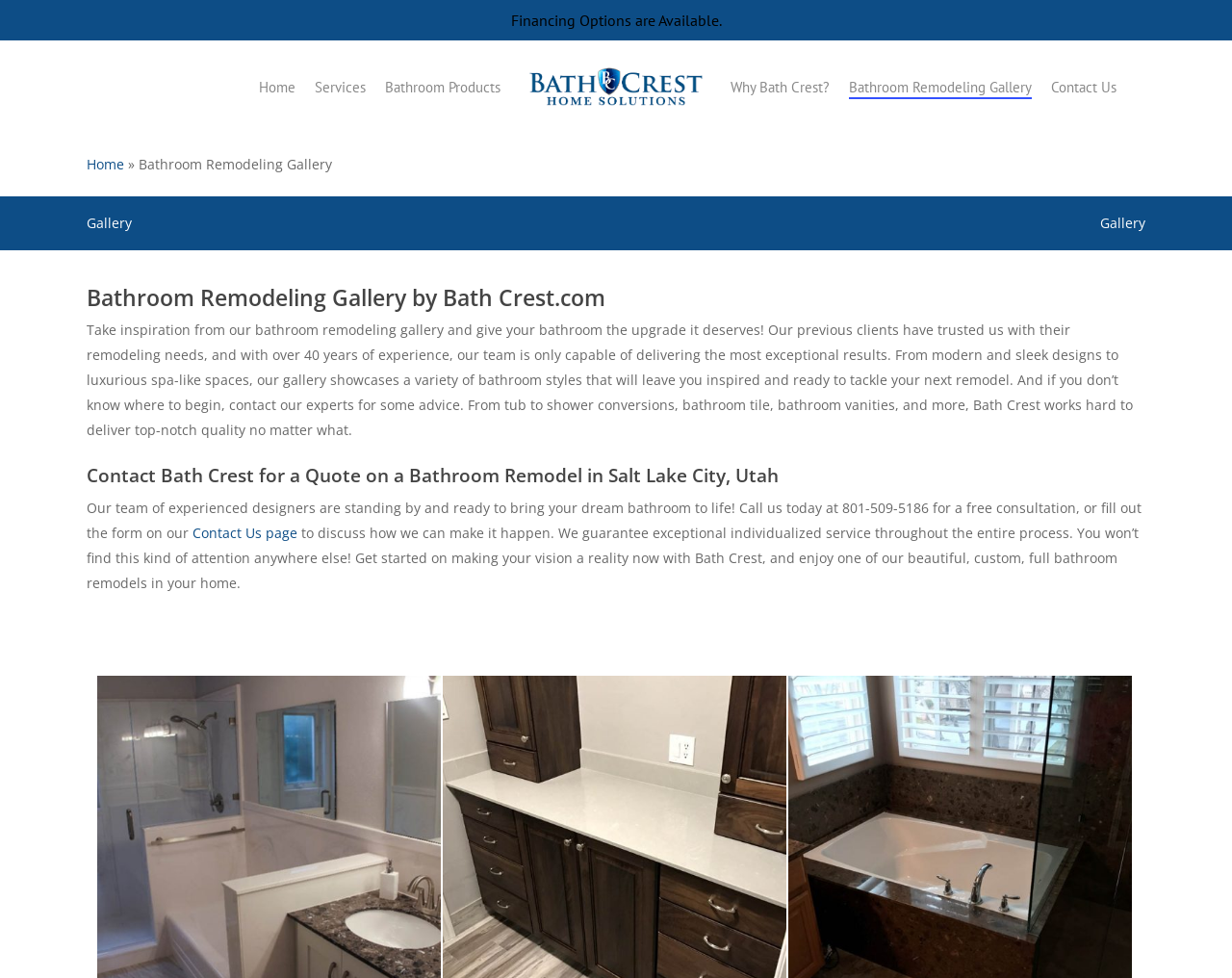Use the details in the image to answer the question thoroughly: 
What is the experience of Bath Crest's team?

The experience of Bath Crest's team is mentioned in the StaticText 'Our previous clients have trusted us with their remodeling needs, and with over 40 years of experience, our team is only capable of delivering the most exceptional results.' with the bounding box coordinates [0.07, 0.328, 0.92, 0.449].